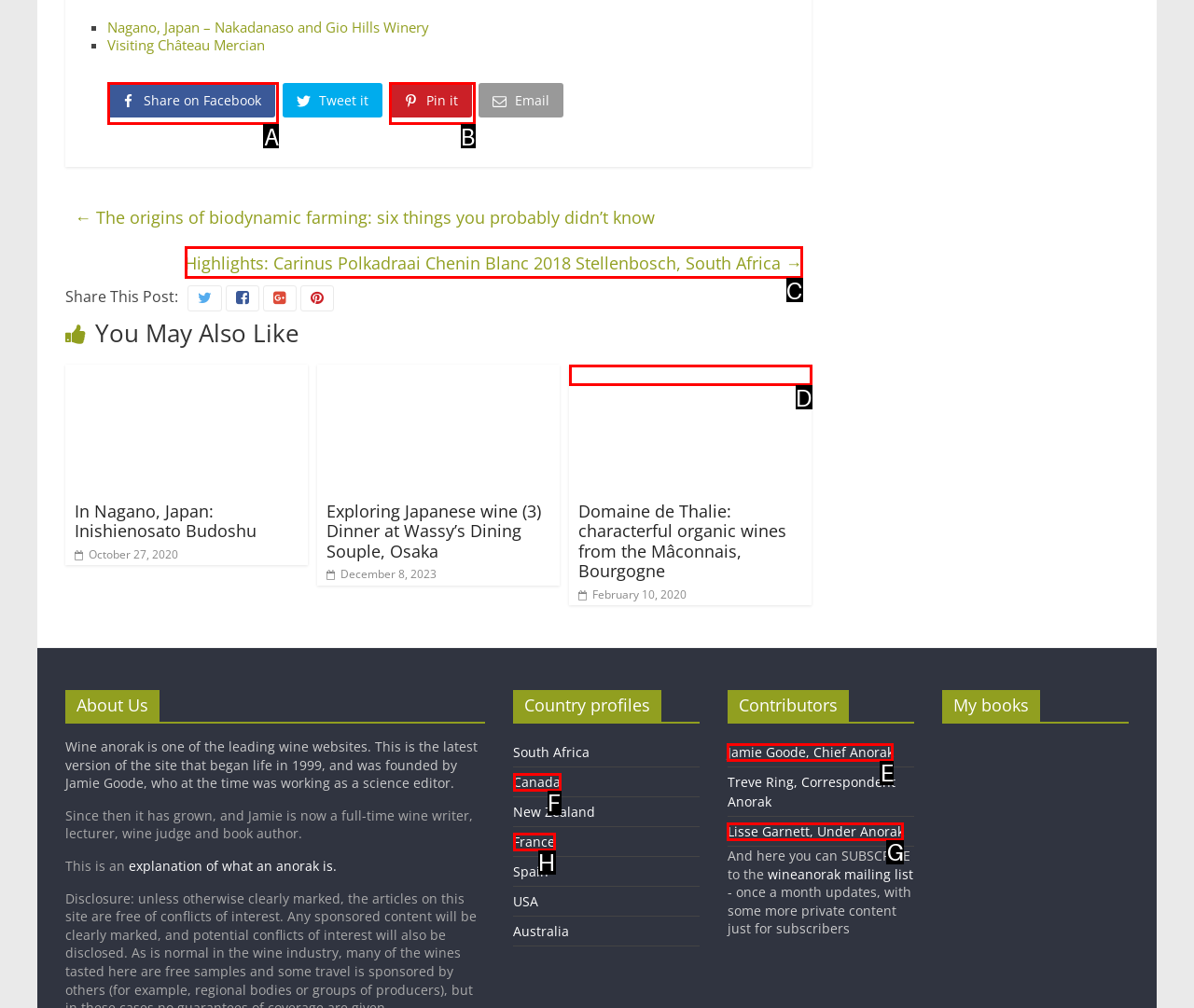Using the provided description: parent_node: ., select the most fitting option and return its letter directly from the choices.

None